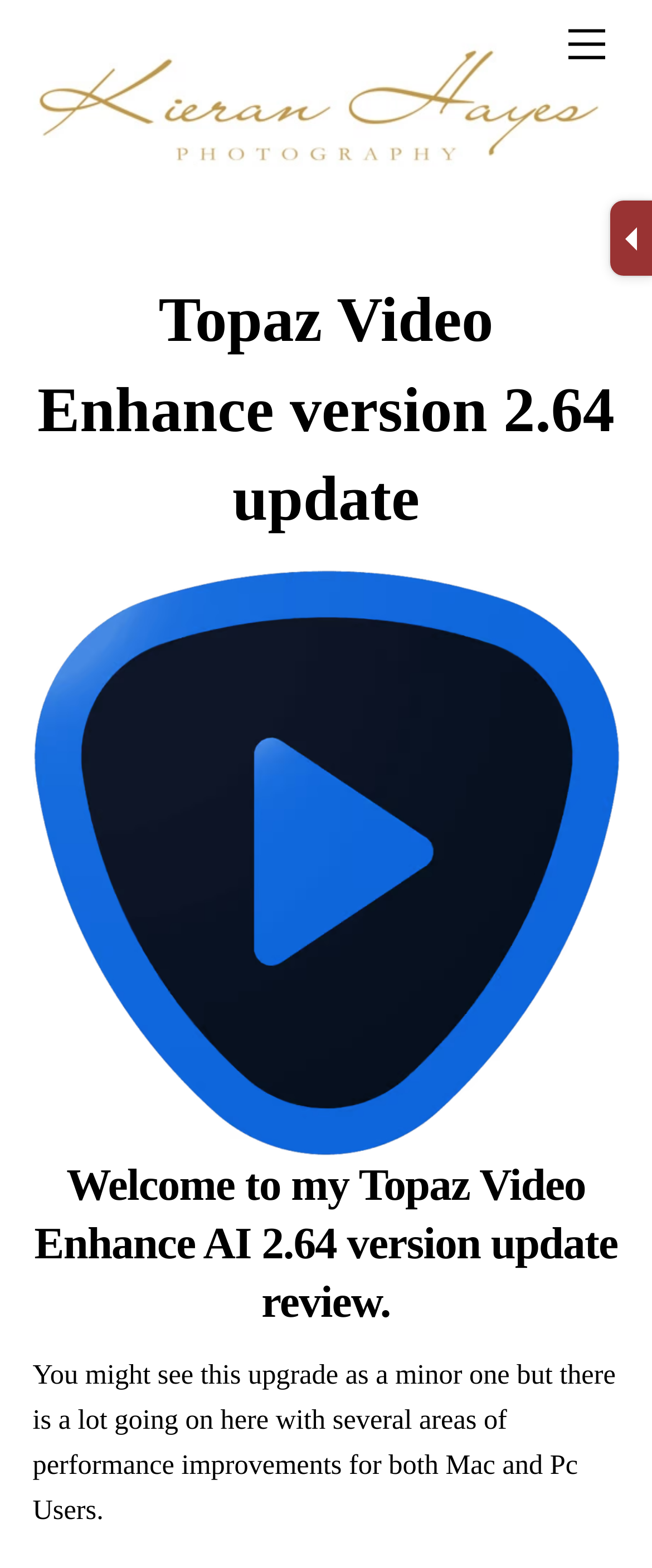Look at the image and answer the question in detail:
What is the name of the website?

I determined the name of the website by looking at the link element with the text 'Landscape Photography Ireland' and an associated image with the same text, which suggests that this is the website's name.